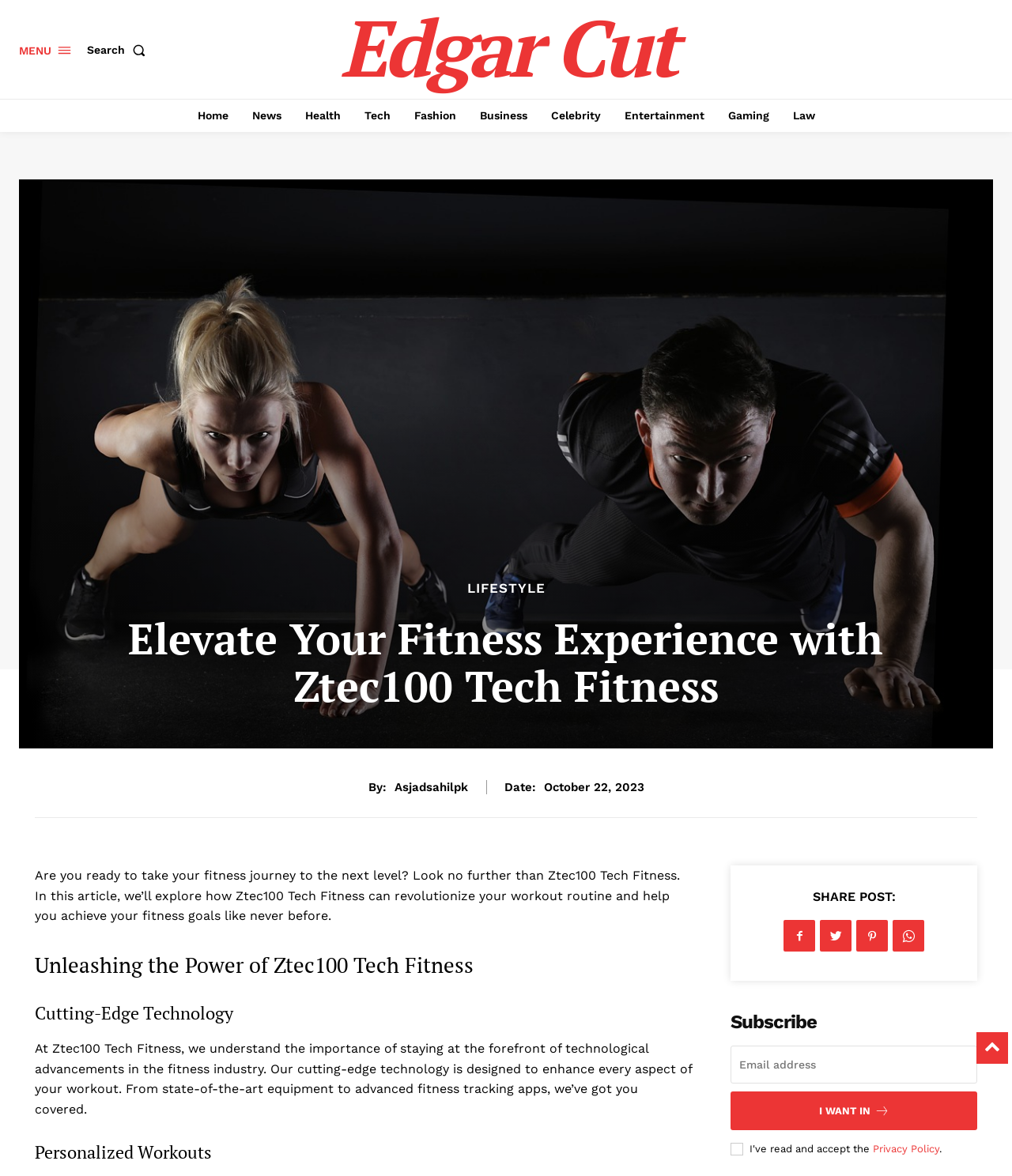Please determine the bounding box coordinates of the element to click in order to execute the following instruction: "Search for something". The coordinates should be four float numbers between 0 and 1, specified as [left, top, right, bottom].

[0.086, 0.028, 0.15, 0.056]